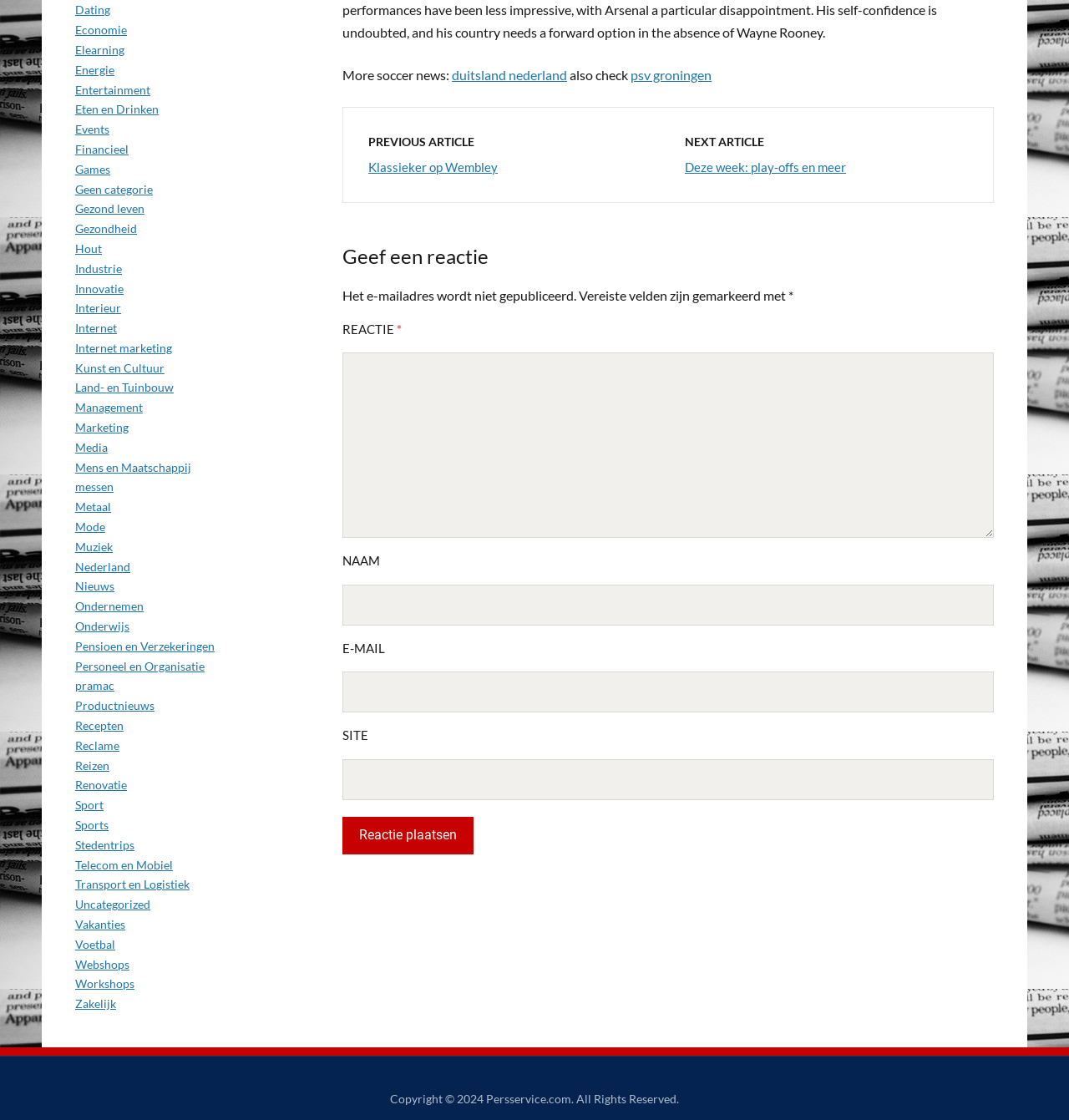Find the bounding box coordinates of the clickable region needed to perform the following instruction: "Enter your name in the 'NAAM' field". The coordinates should be provided as four float numbers between 0 and 1, i.e., [left, top, right, bottom].

[0.32, 0.522, 0.93, 0.558]